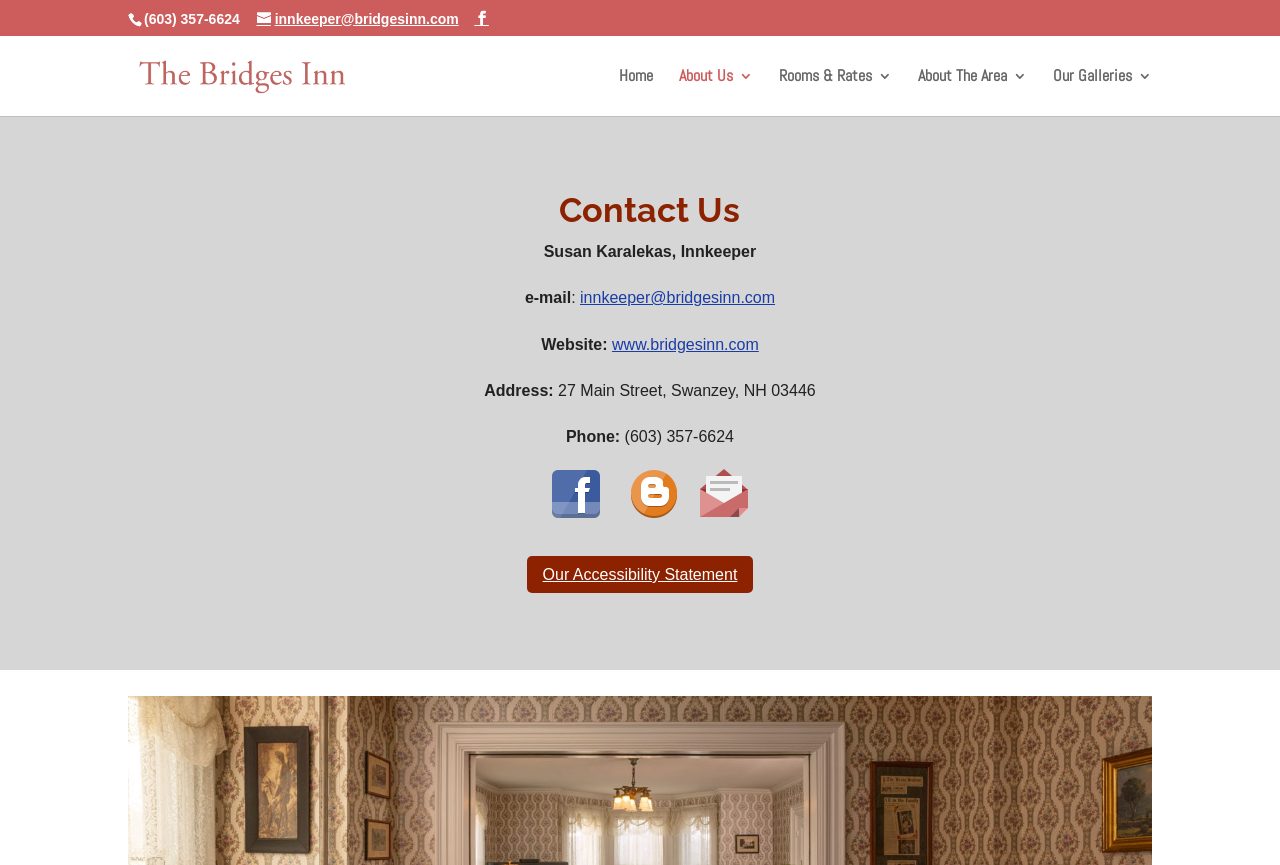Determine the bounding box for the described UI element: "Our Galleries".

[0.823, 0.08, 0.9, 0.134]